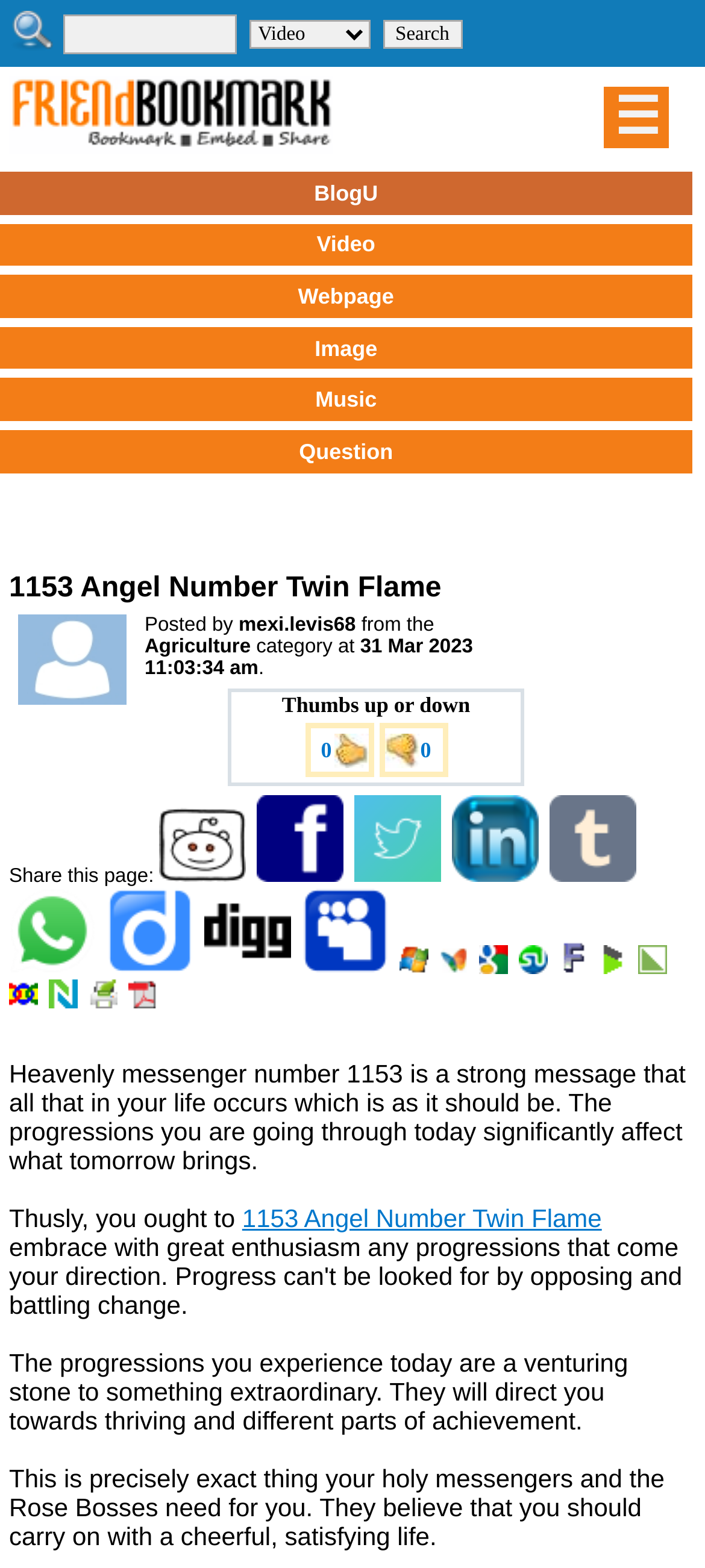Describe all significant elements and features of the webpage.

This webpage is about the 1153 Angel Number Twin Flame, with a focus on its spiritual significance. At the top, there is a search bar with a search button, accompanied by a combobox and an image of a search icon. Below this, there are several links to various social media platforms and bookmarking sites, including Facebook, Twitter, and LinkedIn, each with its corresponding icon.

The main content of the page is divided into sections. The first section has a heading "1153 Angel Number Twin Flame" and features a default profile picture, along with the name "mexi.levis68" and the category "Agriculture". The date "31 Mar 2023 11:03:34 am" is also displayed.

The next section has a static text describing the significance of the 1153 Angel Number, stating that it is a strong message that everything in one's life is happening as it should be. The text also mentions that the progressions one is going through today will significantly affect what tomorrow brings.

Below this, there is a section with a static text that encourages the reader to take action, followed by a link to "1153 Angel Number Twin Flame". The subsequent section has another static text that explains the importance of the progressions one is experiencing today, stating that they will guide the individual towards thriving and different parts of achievement.

The final section has a static text that reassures the reader that their holy messengers and the Rose Bosses want them to live a happy, fulfilling life. Overall, the webpage has a spiritual and inspirational tone, with a focus on the significance of the 1153 Angel Number Twin Flame.